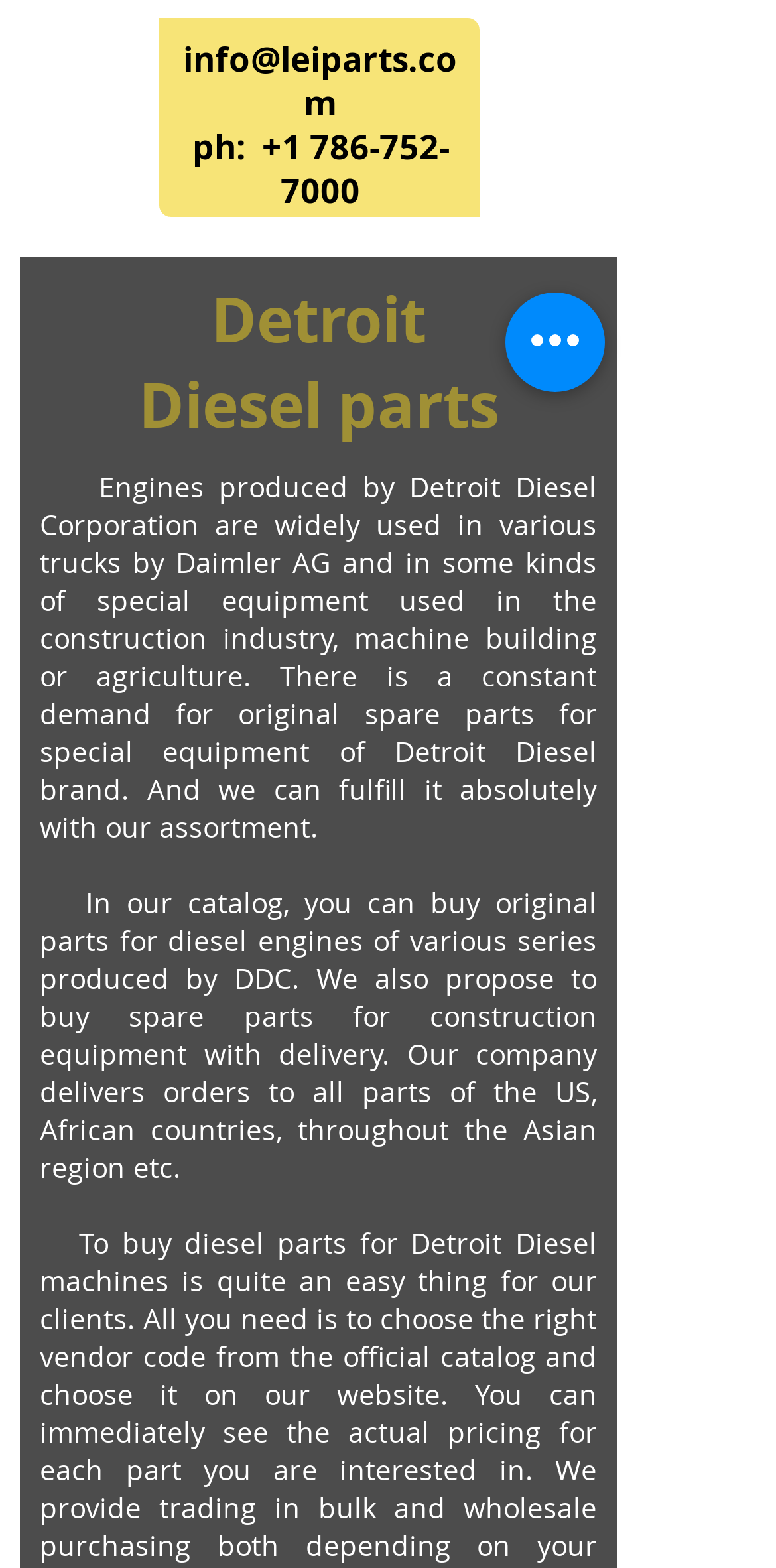Find the bounding box coordinates of the UI element according to this description: "aria-label="Acciones rápidas"".

[0.651, 0.187, 0.779, 0.25]